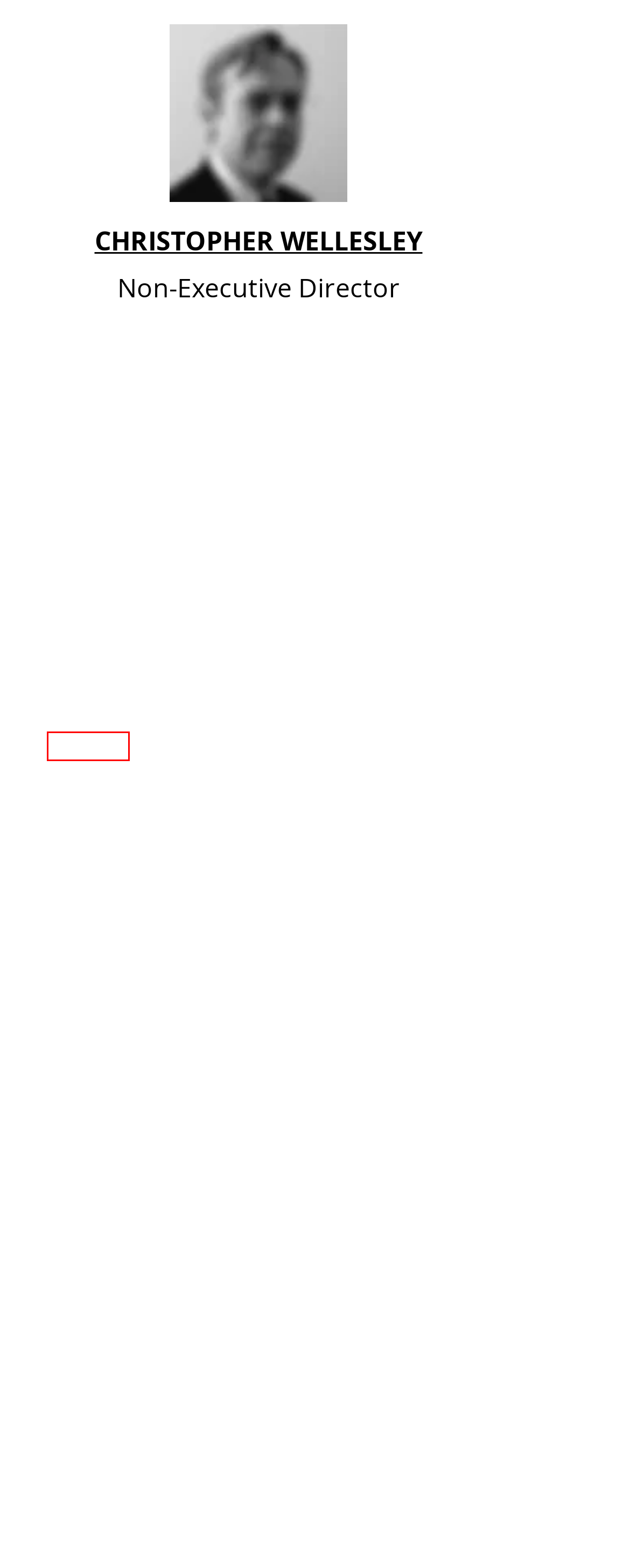Given a webpage screenshot with a UI element marked by a red bounding box, choose the description that best corresponds to the new webpage that will appear after clicking the element. The candidates are:
A. About Us | GSTechnologies
B. Company News | GSTechnologies
C. GS Fintech | GSTechnologies
D. Contact Us | GSTechnologies
E. Investor Relations | GSTechnologies
F. Our Activities | GSTechnologies
G. Christopher Wellesley | GSTechnologies
H. GS20 | GSTechnologies

A